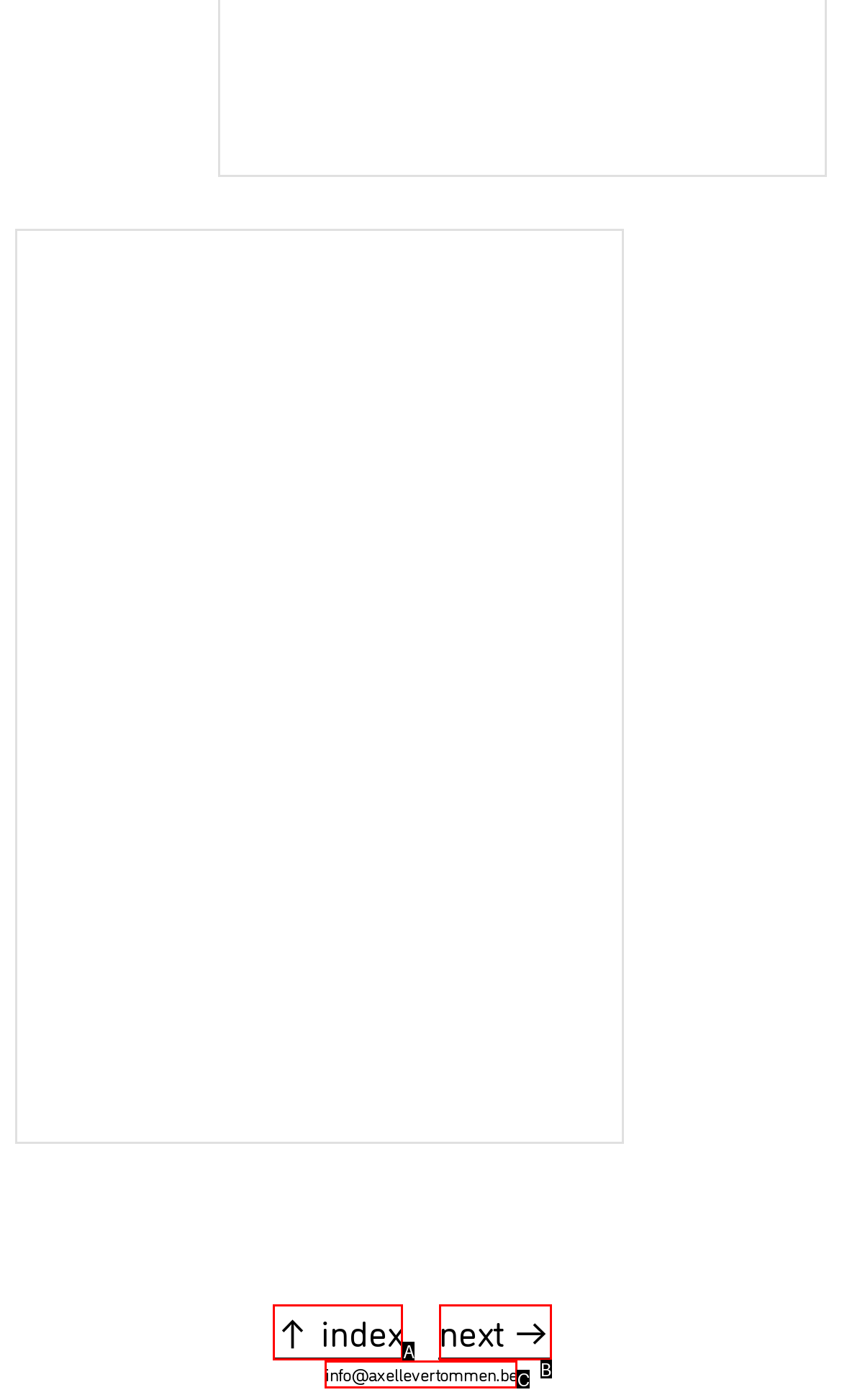Based on the element description: info@axellevertommen.be, choose the best matching option. Provide the letter of the option directly.

C